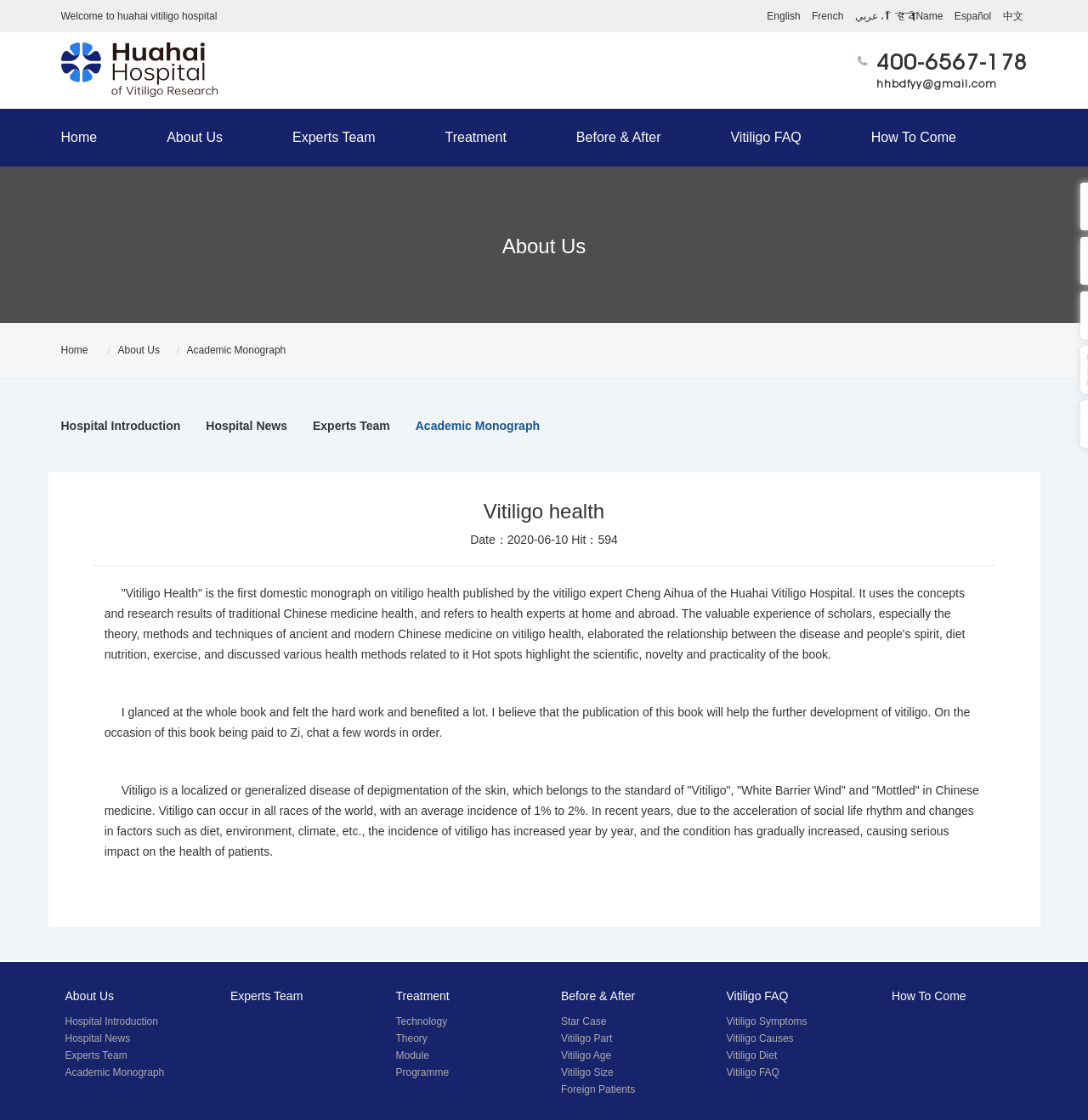Locate the bounding box coordinates of the area where you should click to accomplish the instruction: "Read about vitiligo health".

[0.084, 0.447, 0.916, 0.467]